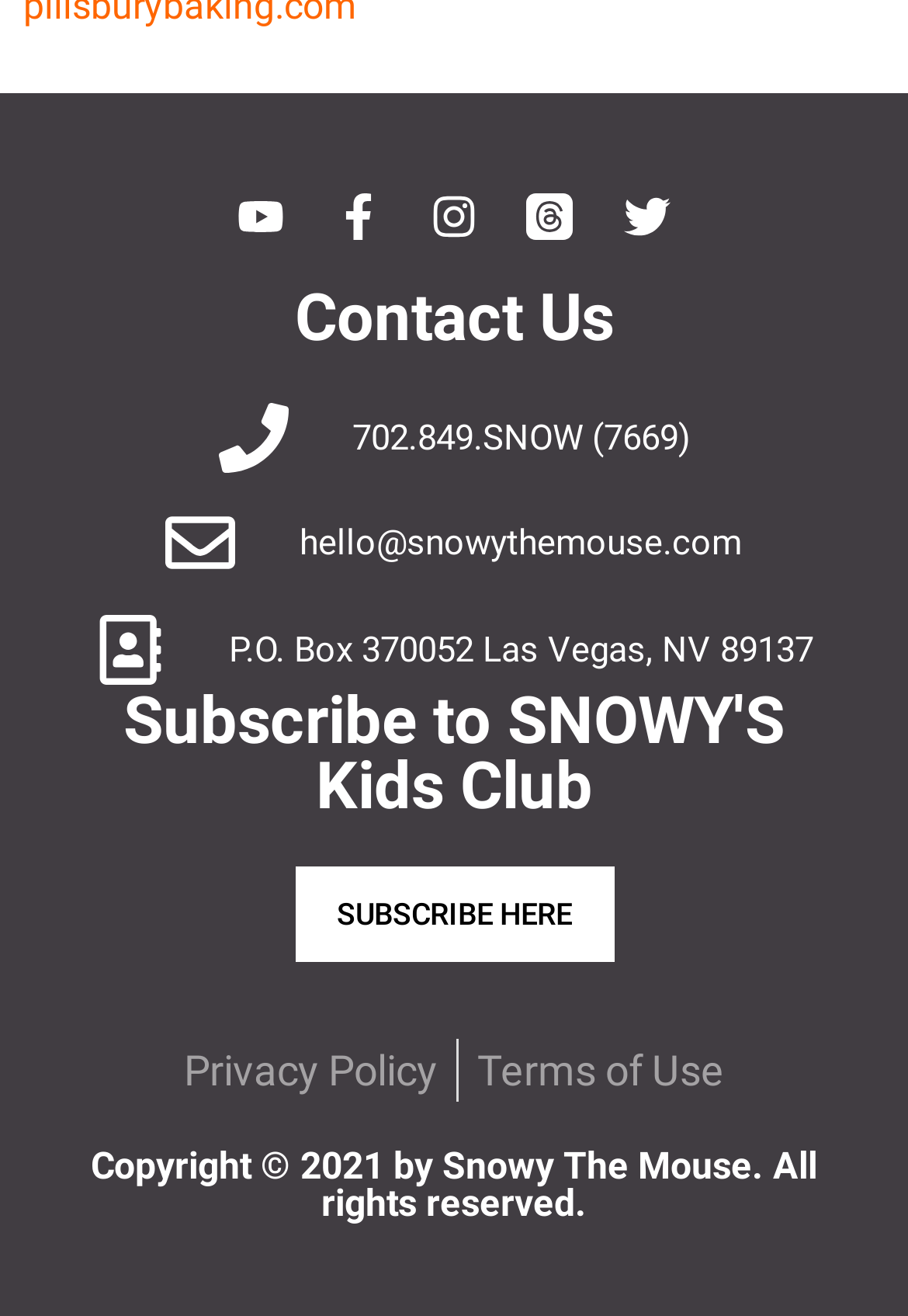Could you specify the bounding box coordinates for the clickable section to complete the following instruction: "Click on Youtube"?

[0.262, 0.146, 0.313, 0.181]